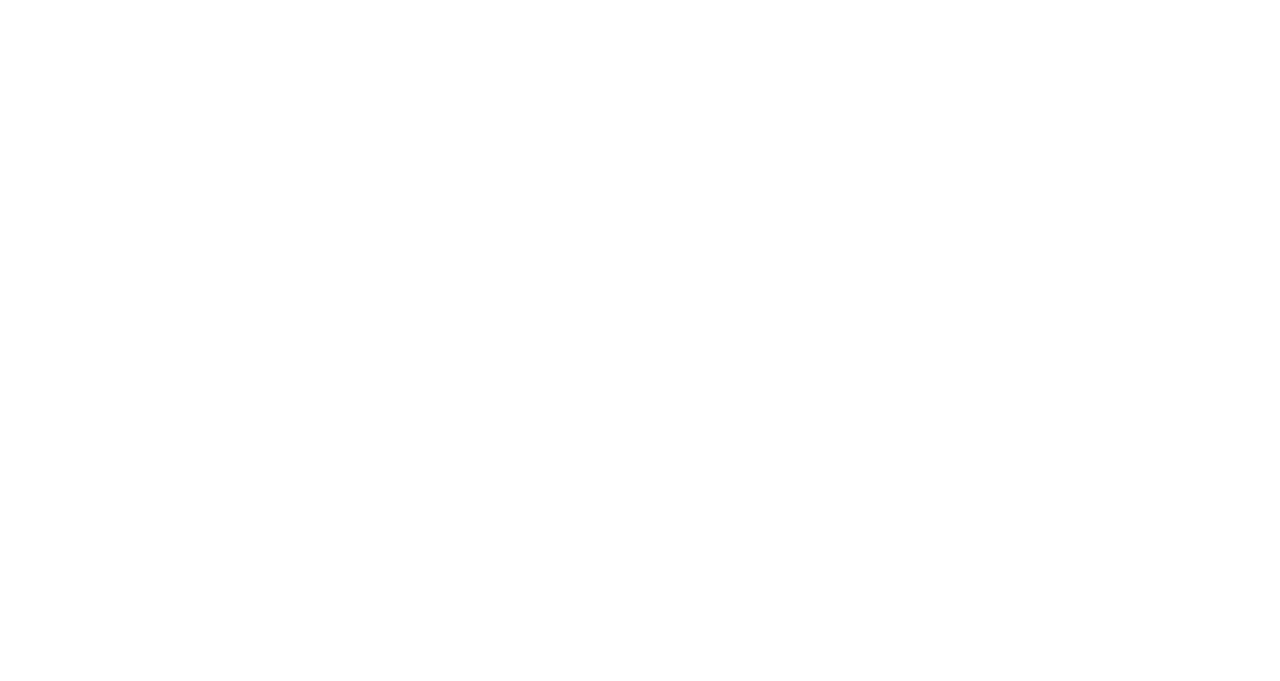Based on the provided description, "Masters in English Literature (MA)", find the bounding box of the corresponding UI element in the screenshot.

[0.619, 0.464, 0.786, 0.51]